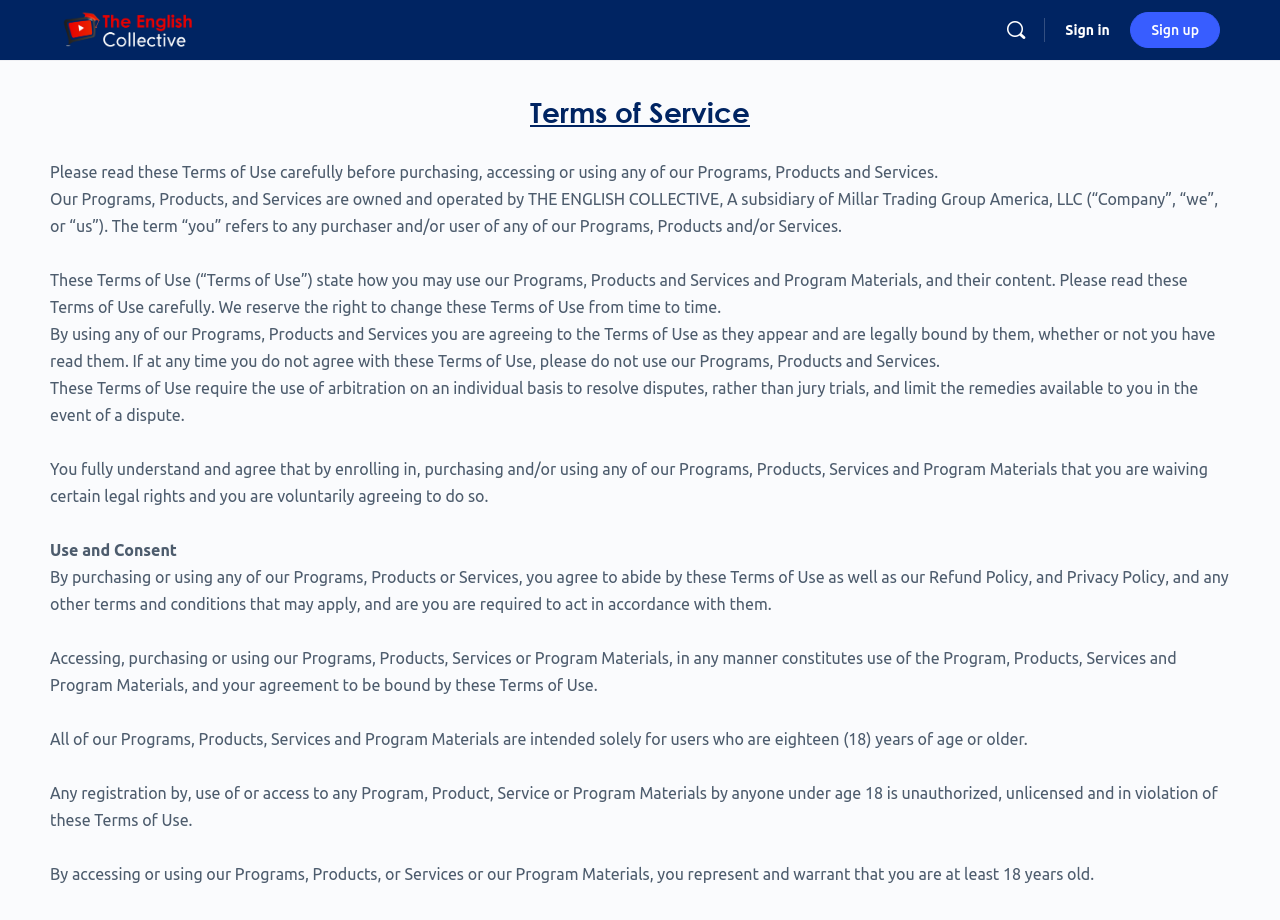Identify the webpage's primary heading and generate its text.

Terms of Service